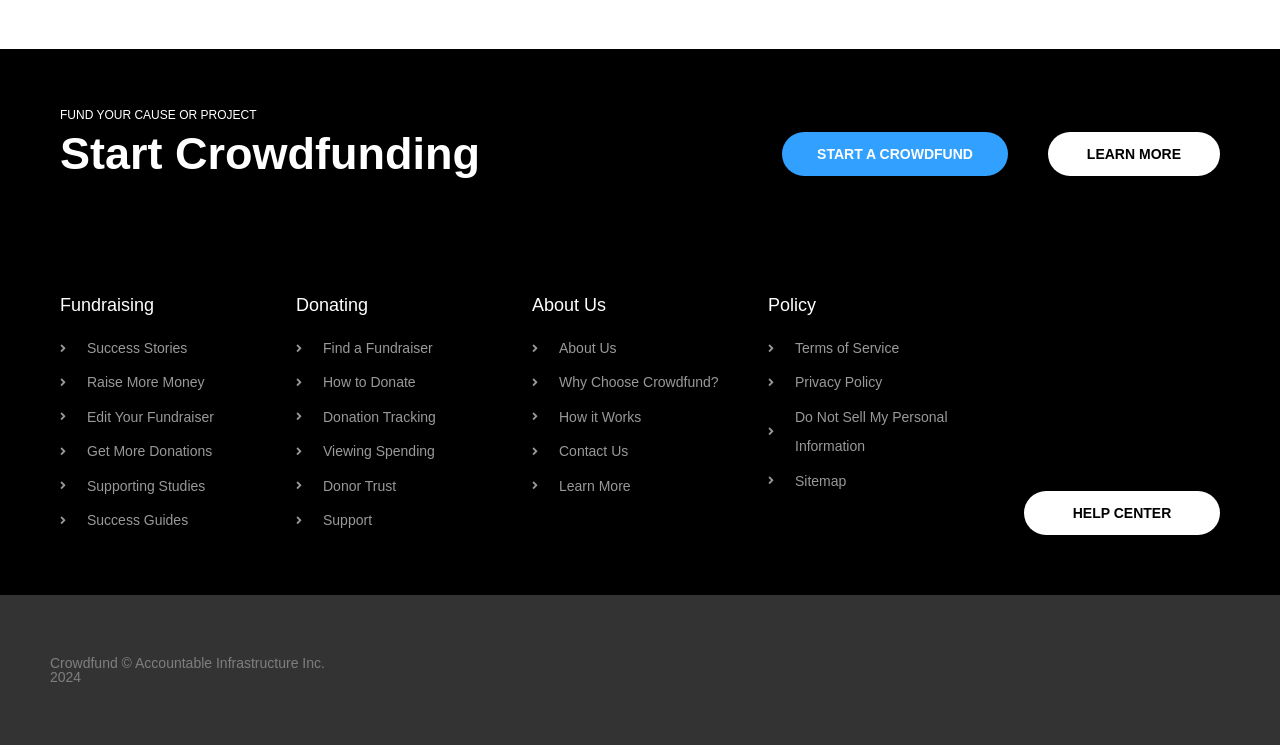Specify the bounding box coordinates of the area that needs to be clicked to achieve the following instruction: "View success stories".

[0.047, 0.448, 0.216, 0.488]